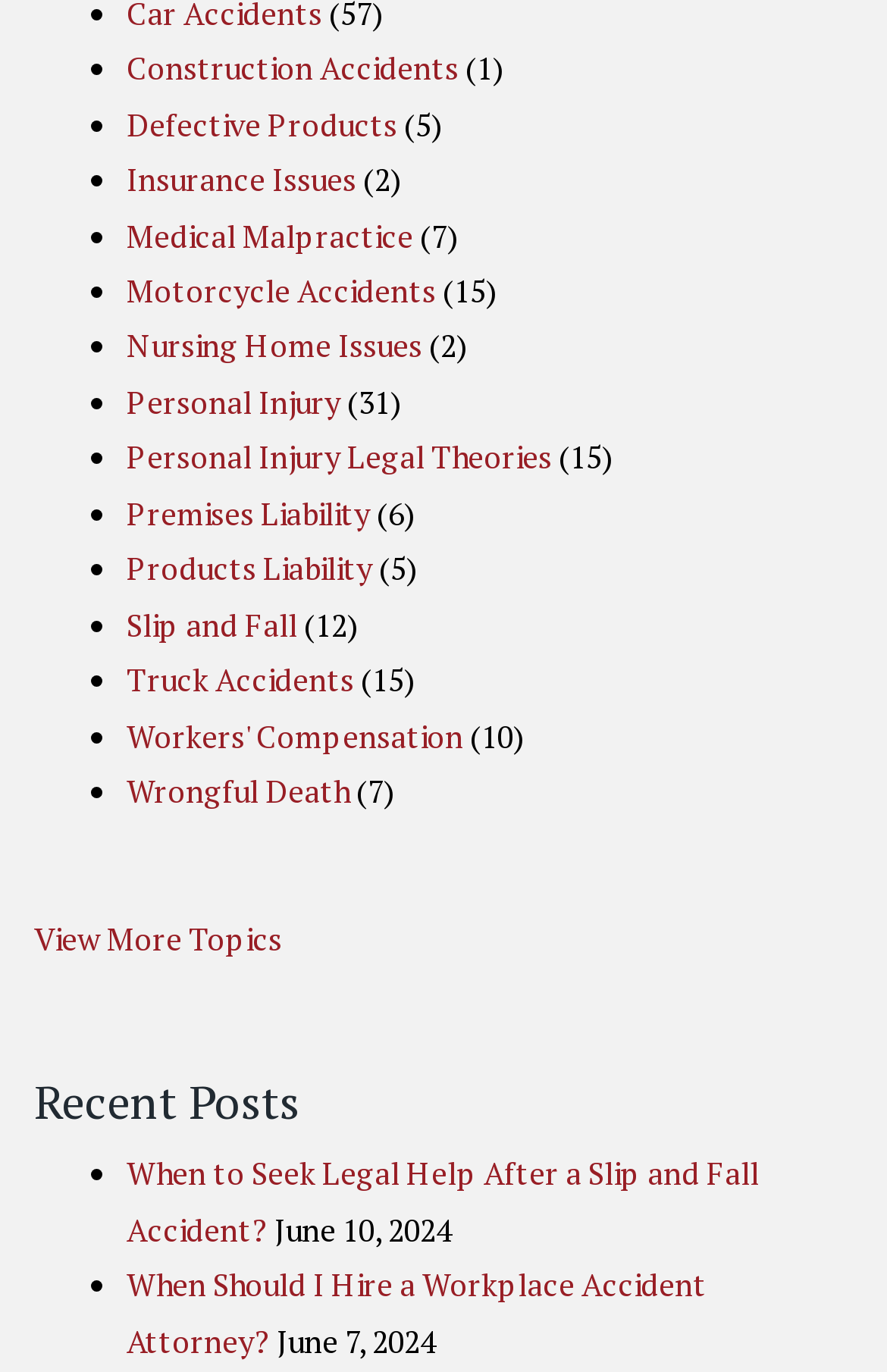By analyzing the image, answer the following question with a detailed response: What is the topic of the first recent post?

The first recent post is titled 'When to Seek Legal Help After a Slip and Fall Accident?' which indicates that the topic of this post is related to Slip and Fall Accidents.